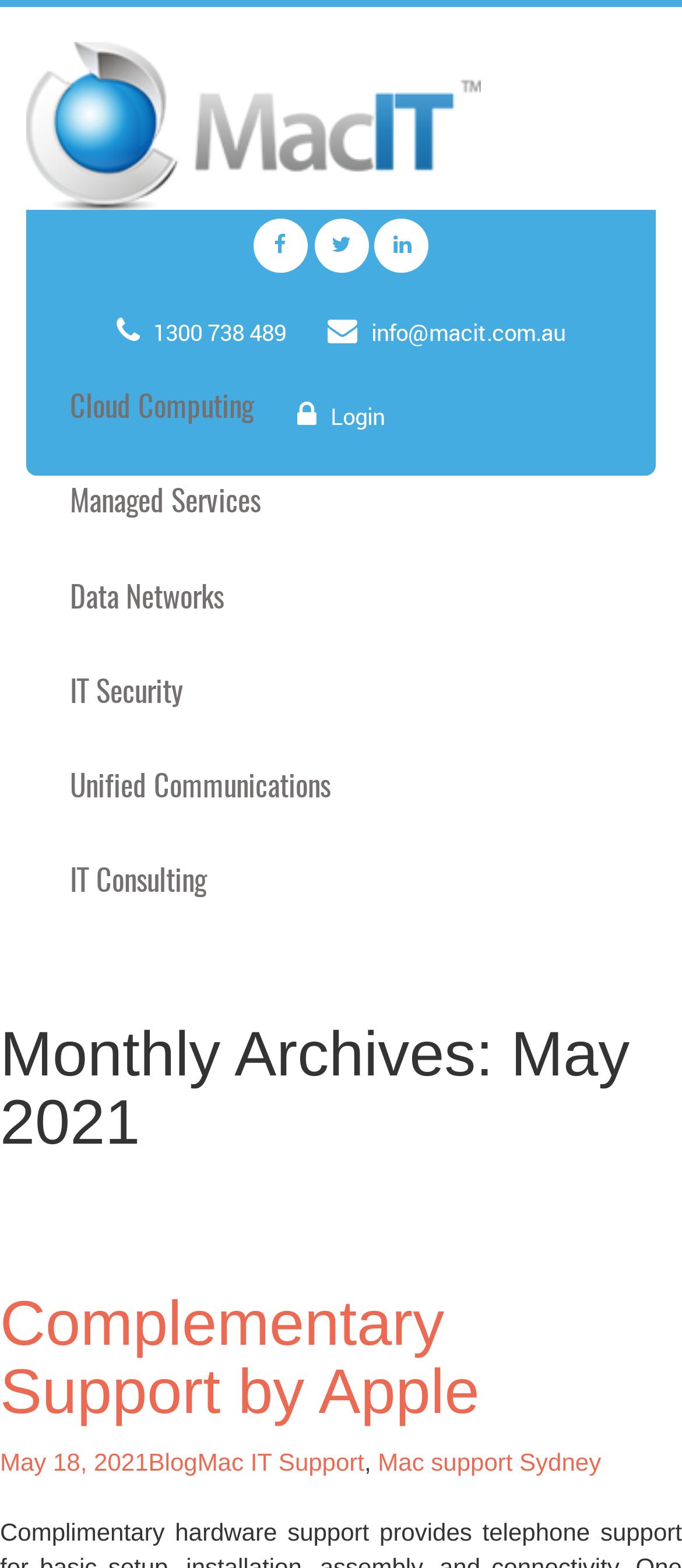Specify the bounding box coordinates of the area that needs to be clicked to achieve the following instruction: "Go to Cloud Computing page".

[0.038, 0.231, 0.962, 0.291]